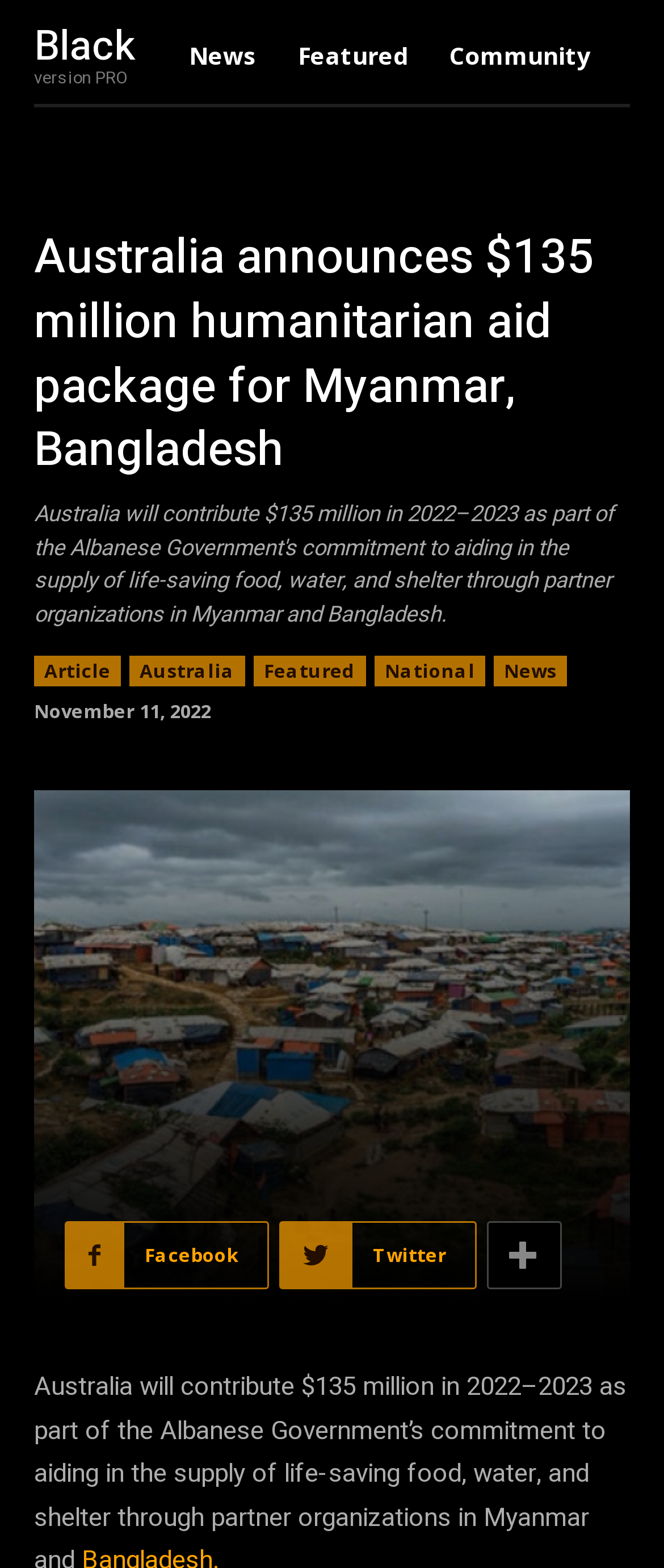Please find the bounding box coordinates of the clickable region needed to complete the following instruction: "Check the post date". The bounding box coordinates must consist of four float numbers between 0 and 1, i.e., [left, top, right, bottom].

[0.051, 0.445, 0.318, 0.461]